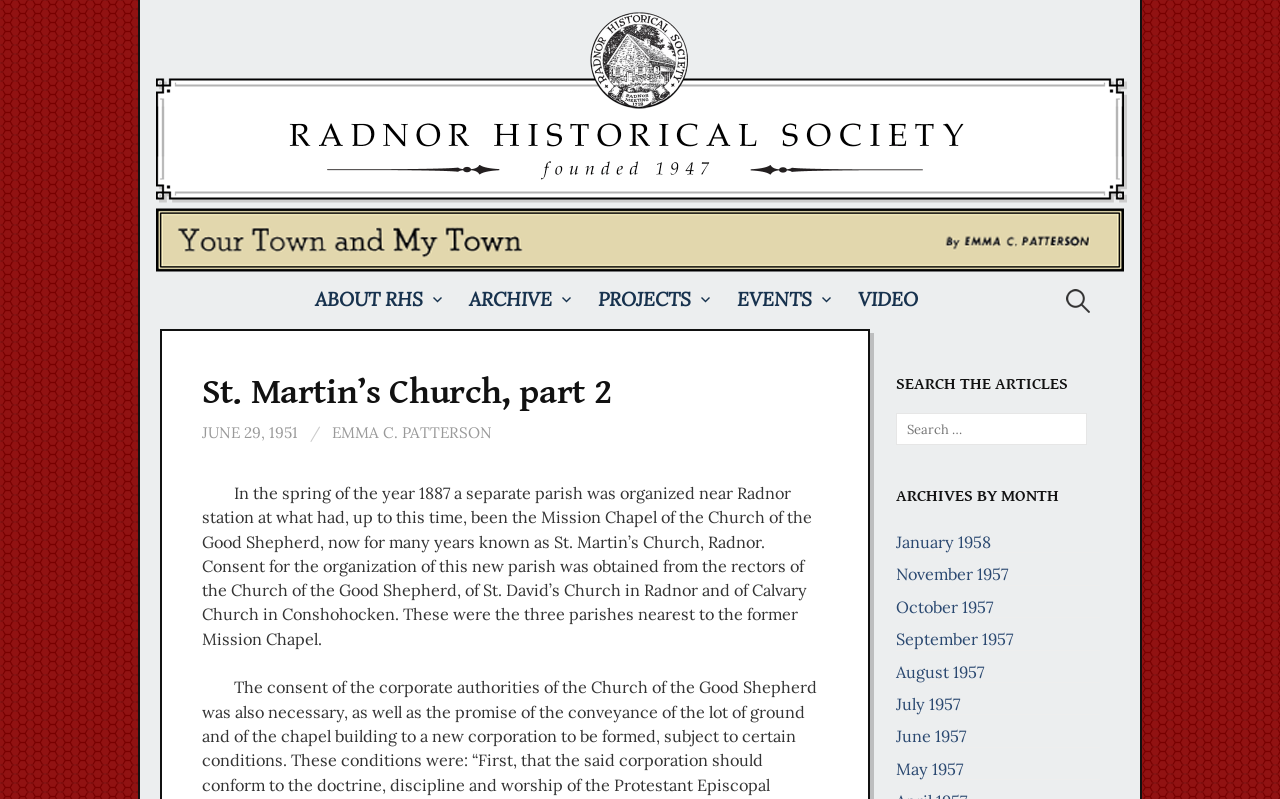Analyze the image and give a detailed response to the question:
How many links are there in the ARCHIVES BY MONTH section?

The ARCHIVES BY MONTH section is located in the right sidebar of the webpage, and it contains 6 links to different months in 1957, namely January, November, October, September, August, and July.